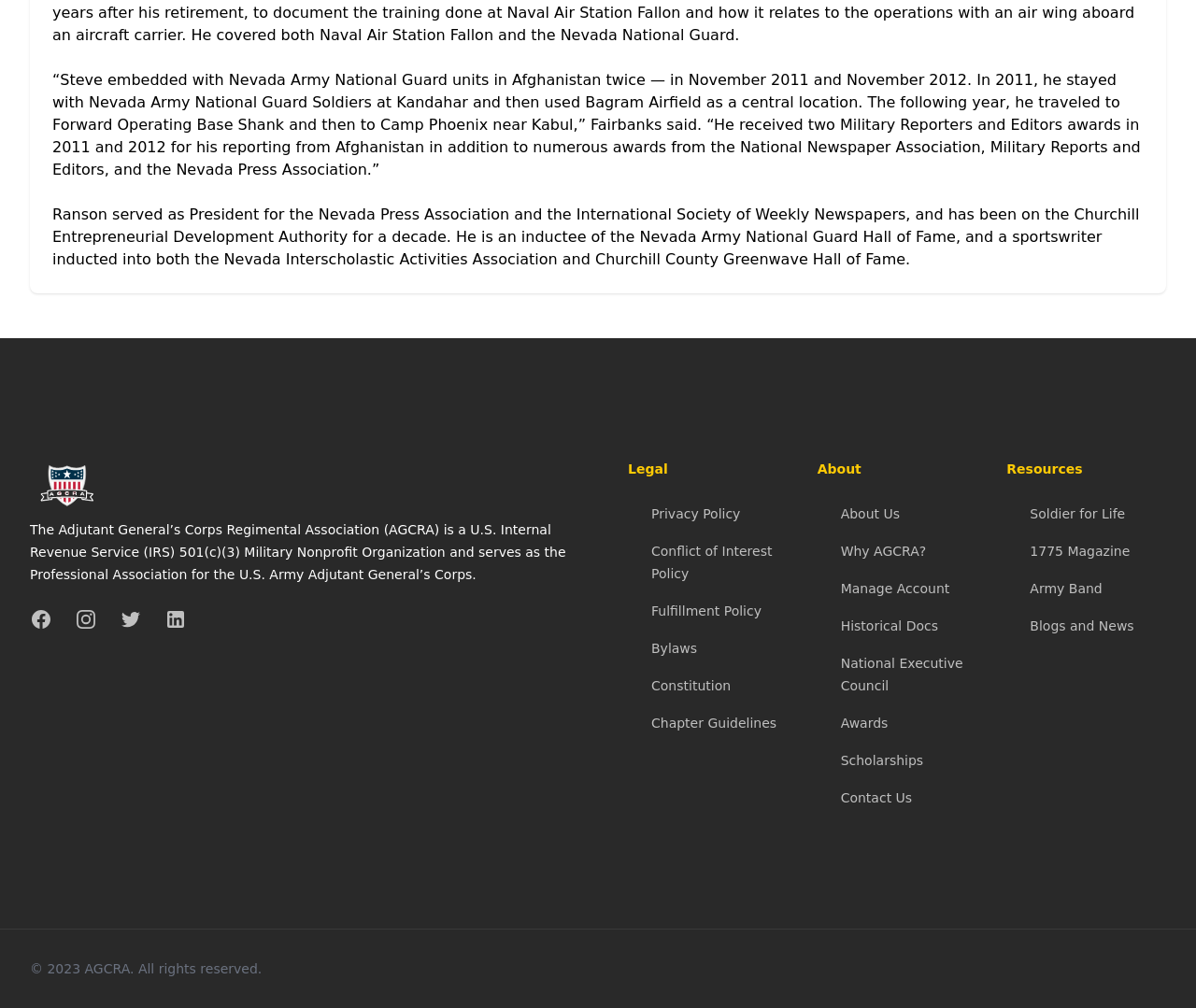Refer to the screenshot and give an in-depth answer to this question: What is the name of the magazine mentioned on the webpage?

The webpage mentions '1775 Magazine' as a resource, which suggests that it is a magazine related to the Army or military.